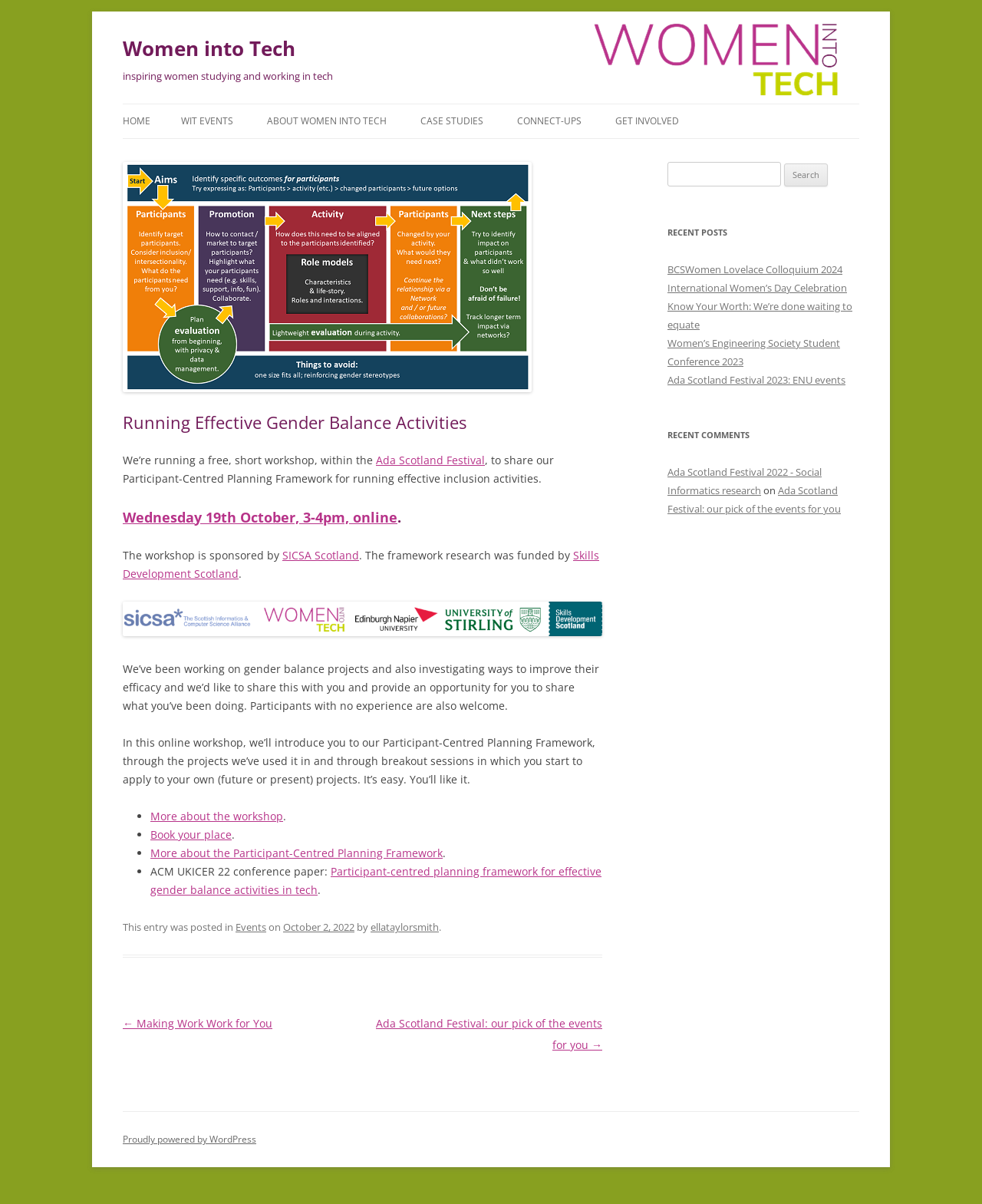Explain the contents of the webpage comprehensively.

This webpage is about Women into Tech, an organization that inspires women studying and working in tech. At the top of the page, there is a heading that reads "Women into Tech" and a link with the same text. Below this, there is a navigation menu with links to "HOME", "WIT EVENTS", "ABOUT WOMEN INTO TECH", "CASE STUDIES", "CONNECT-UPS", and "GET INVOLVED".

The main content of the page is an article about a free online workshop on running effective gender balance activities. The workshop is based on the Participant-Centred Planning Framework and is sponsored by SICSA Scotland. The framework research was funded by Skills Development Scotland. There is an image of the framework and logos of the sponsors.

The article provides details about the workshop, including the date and time, and invites participants to share their experiences. There are links to book a place, learn more about the workshop, and read a conference paper about the framework.

Below the article, there is a section with links to more information about the workshop, the framework, and a conference paper. There is also a list of recent posts, including links to articles about various events and conferences related to women in tech.

On the right side of the page, there is a search bar and a section with recent posts and recent comments. The recent posts section lists links to articles about events and conferences, while the recent comments section lists links to comments on articles.

At the bottom of the page, there is a footer with a link to the WordPress platform and a section with post navigation links to previous and next posts.